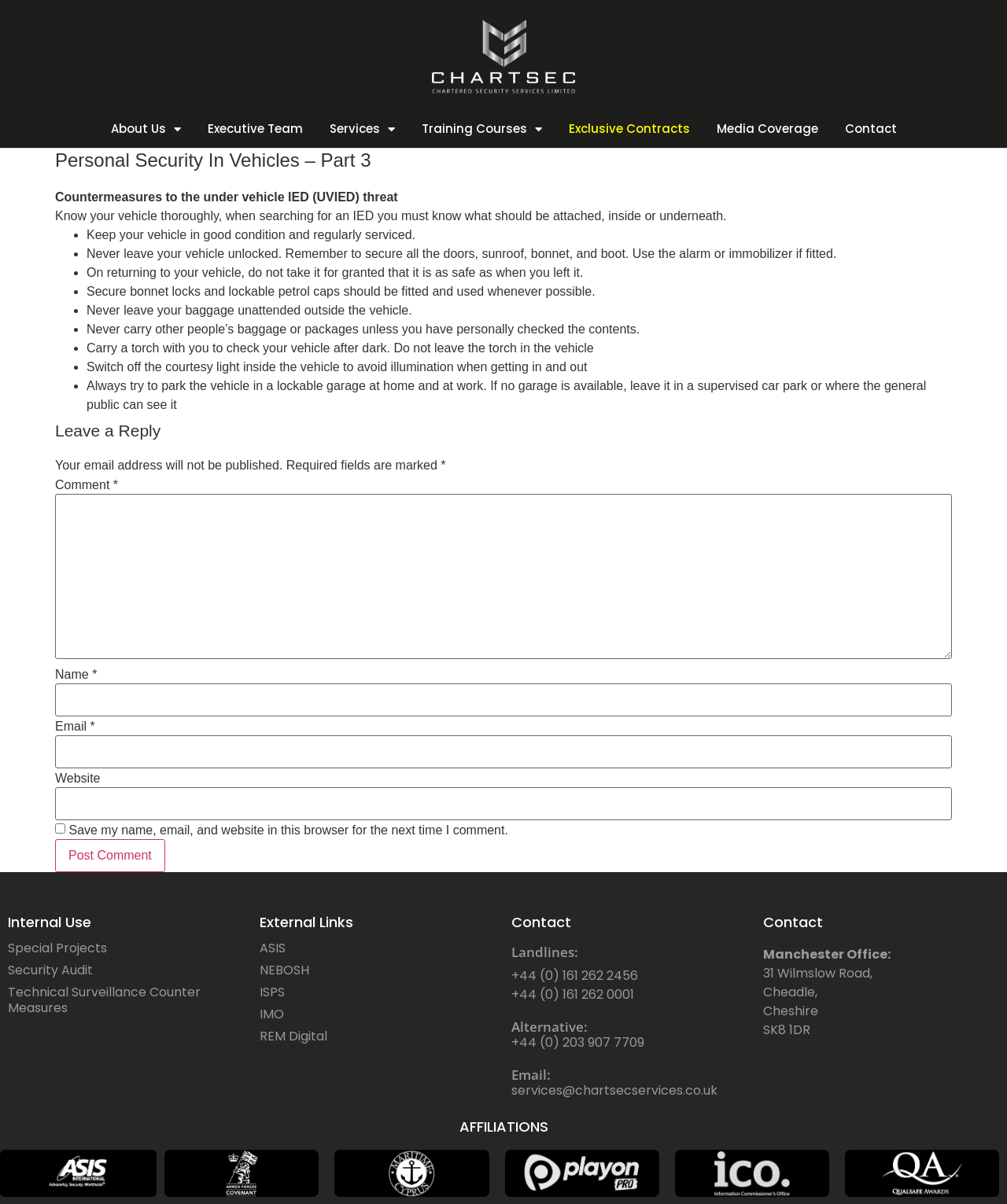Please find the top heading of the webpage and generate its text.

Personal Security In Vehicles – Part 3